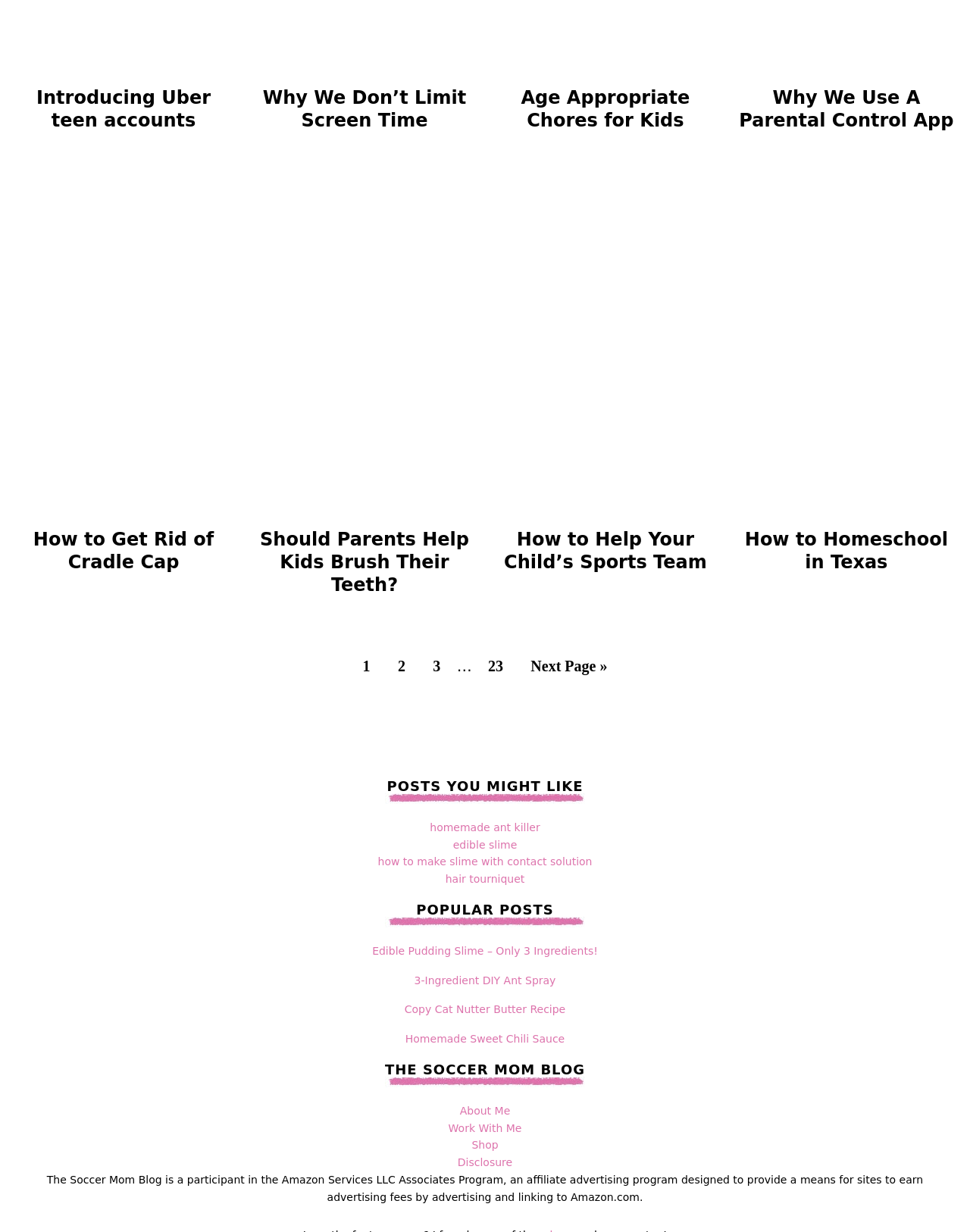What is the last link in the 'POPULAR POSTS' section?
Using the visual information, respond with a single word or phrase.

Homemade Sweet Chili Sauce